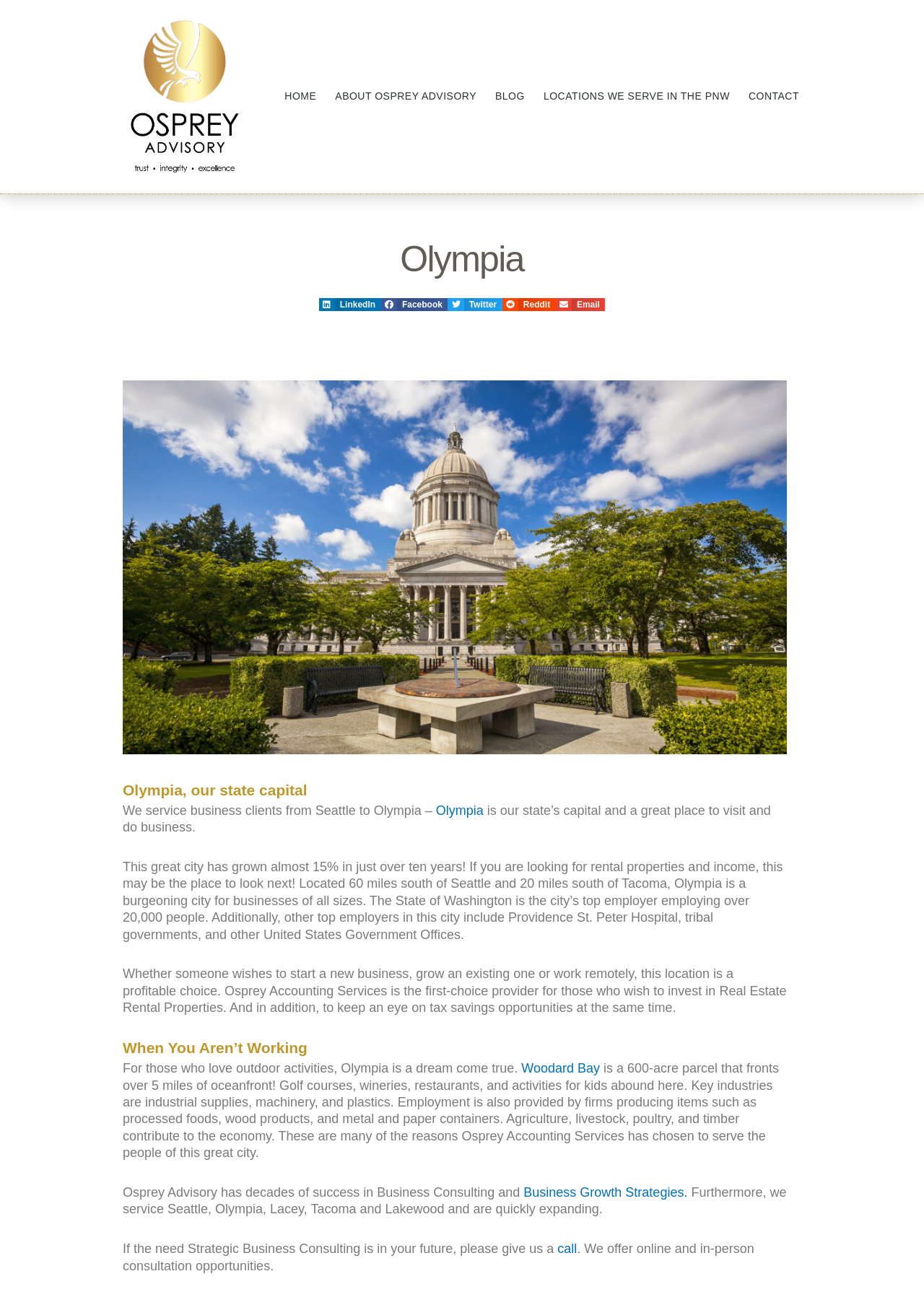Locate the bounding box coordinates of the UI element described by: "alt="Osprey Advisory"". The bounding box coordinates should consist of four float numbers between 0 and 1, i.e., [left, top, right, bottom].

[0.125, 0.006, 0.275, 0.144]